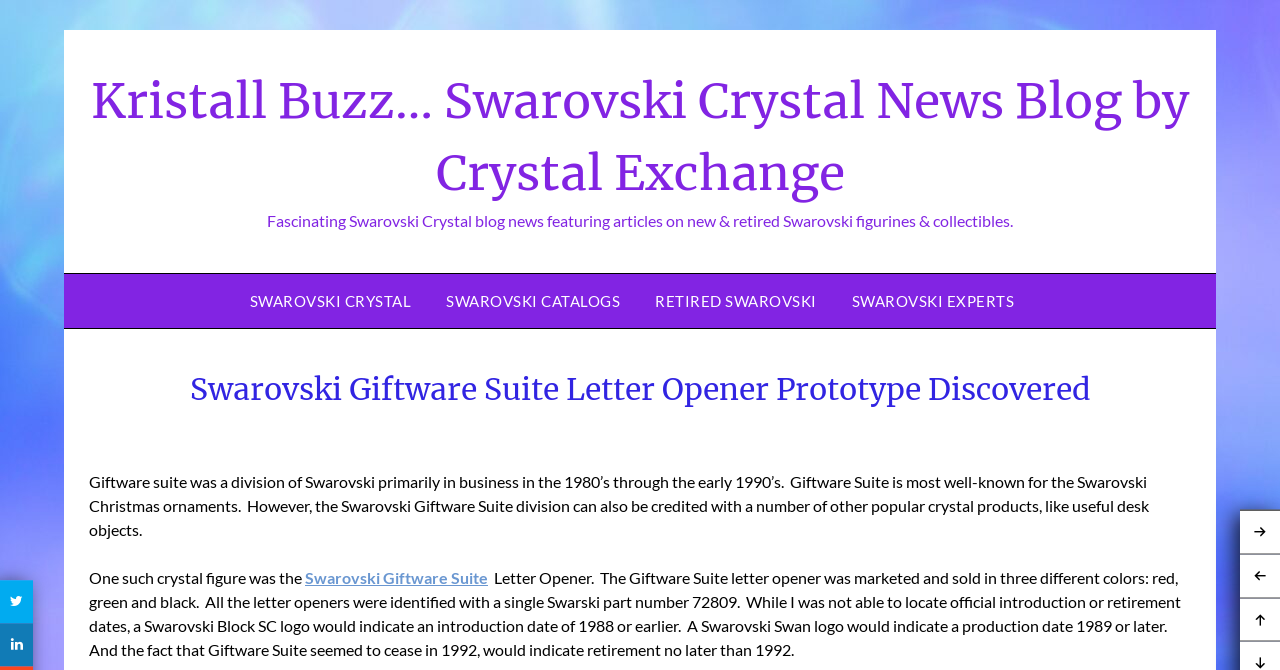Can you extract the primary headline text from the webpage?

Swarovski Giftware Suite Letter Opener Prototype Discovered